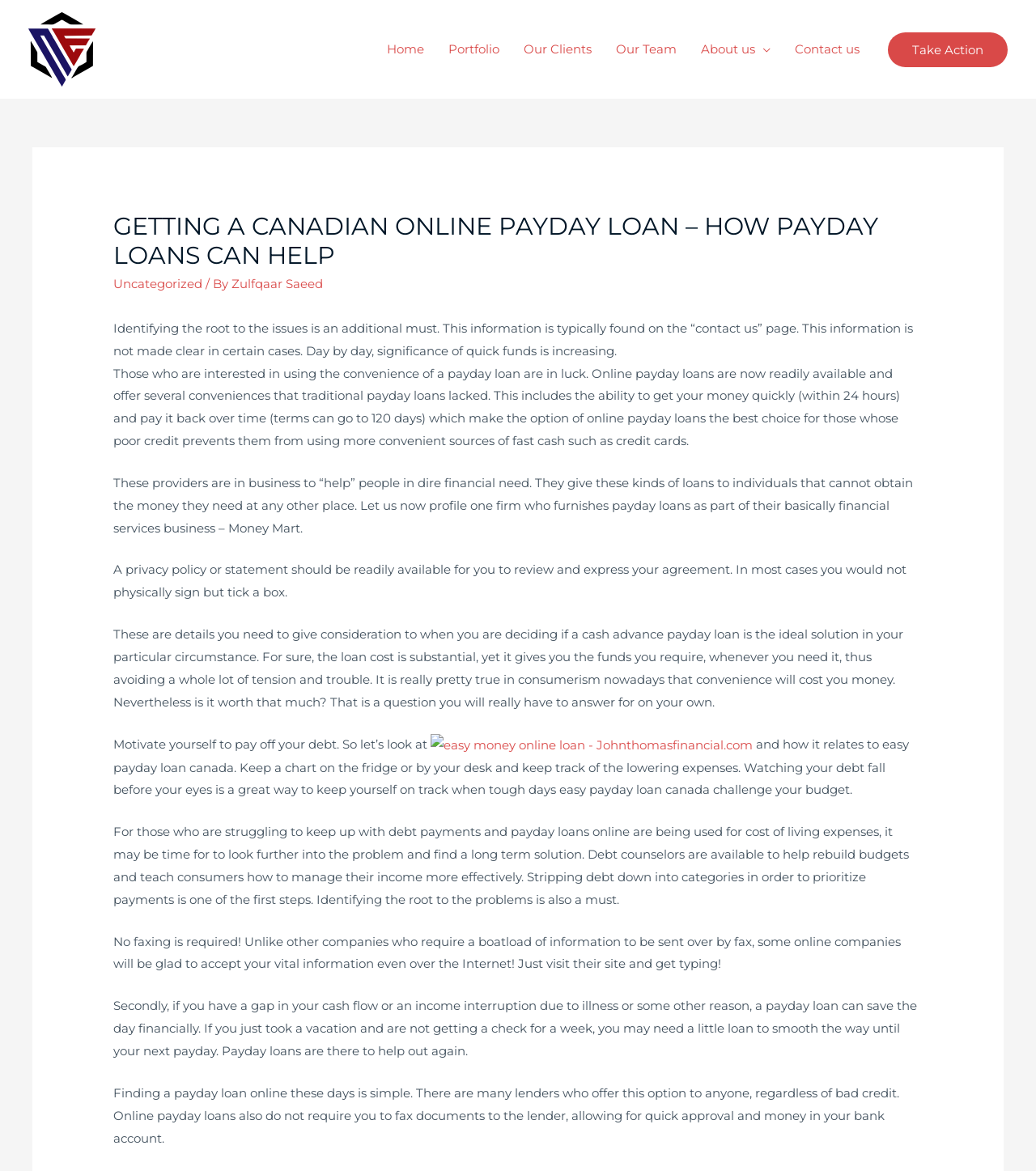Write an elaborate caption that captures the essence of the webpage.

This webpage is about getting a Canadian online payday loan and how payday loans can help. At the top left corner, there is a logo of "Nasa Engineering" with a link to the company's website. 

Below the logo, there is a navigation menu with links to different sections of the website, including "Home", "Portfolio", "Our Clients", "Our Team", "About us", and "Contact us". 

On the right side of the page, there is a call-to-action button "Take Action". 

The main content of the webpage is divided into several sections. The first section has a heading "GETTING A CANADIAN ONLINE PAYDAY LOAN – HOW PAYDAY LOANS CAN HELP" and provides an introduction to the topic. 

Below the heading, there is a paragraph of text discussing the importance of identifying the root cause of financial issues. 

The next section has several paragraphs of text explaining the benefits of online payday loans, including the ability to get quick funds and pay them back over time. 

There are also several links to external websites, including "Uncategorized" and "easy money online loan - Johnthomasfinancial.com", which is accompanied by an image. 

Throughout the webpage, there are several paragraphs of text discussing the importance of reviewing privacy policies, considering the loan cost, and motivating oneself to pay off debt. 

The webpage also mentions the option of seeking help from debt counselors and the convenience of online payday loans that do not require faxing documents.